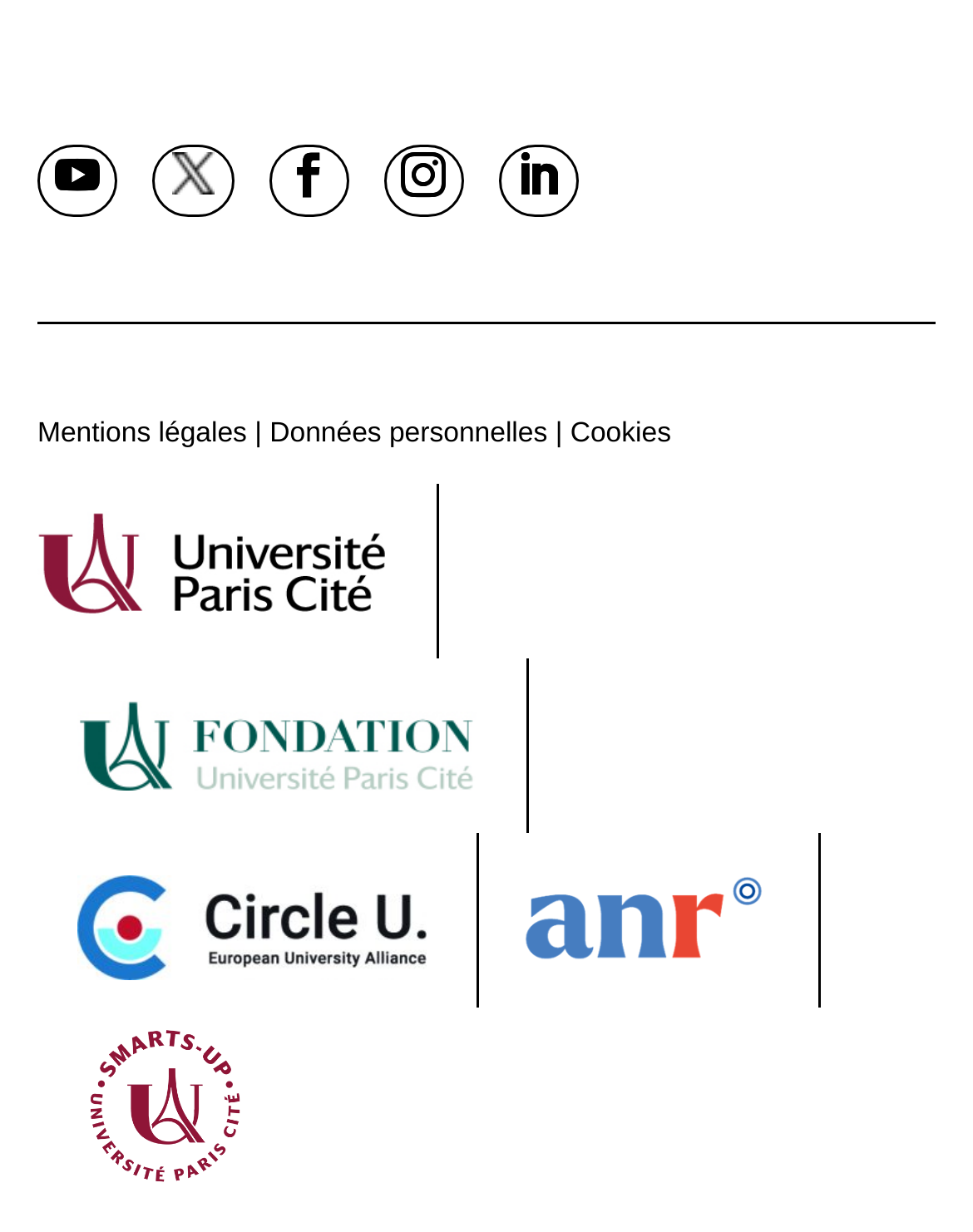Determine the bounding box coordinates of the UI element described below. Use the format (top-left x, top-left y, bottom-right x, bottom-right y) with floating point numbers between 0 and 1: alt="Université Paris Cité"

[0.038, 0.474, 0.397, 0.506]